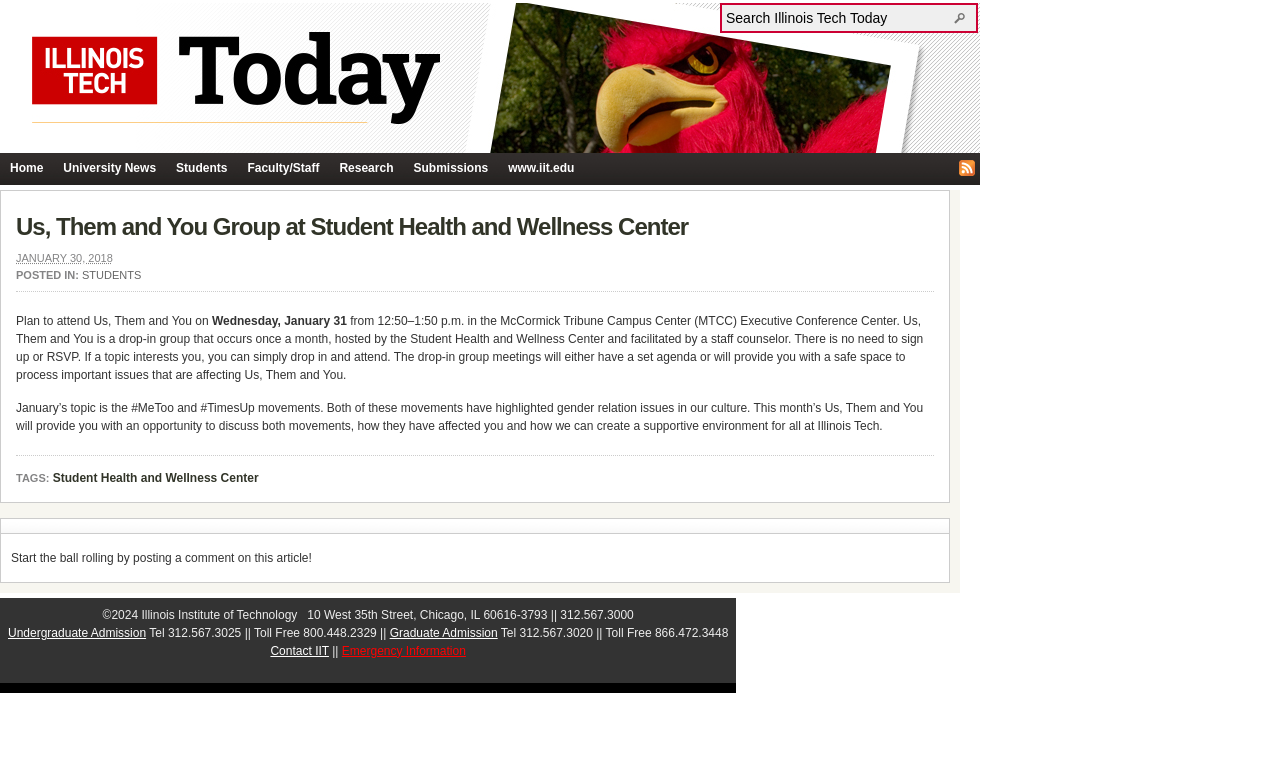Identify the bounding box of the UI element described as follows: "University News". Provide the coordinates as four float numbers in the range of 0 to 1 [left, top, right, bottom].

[0.042, 0.196, 0.13, 0.236]